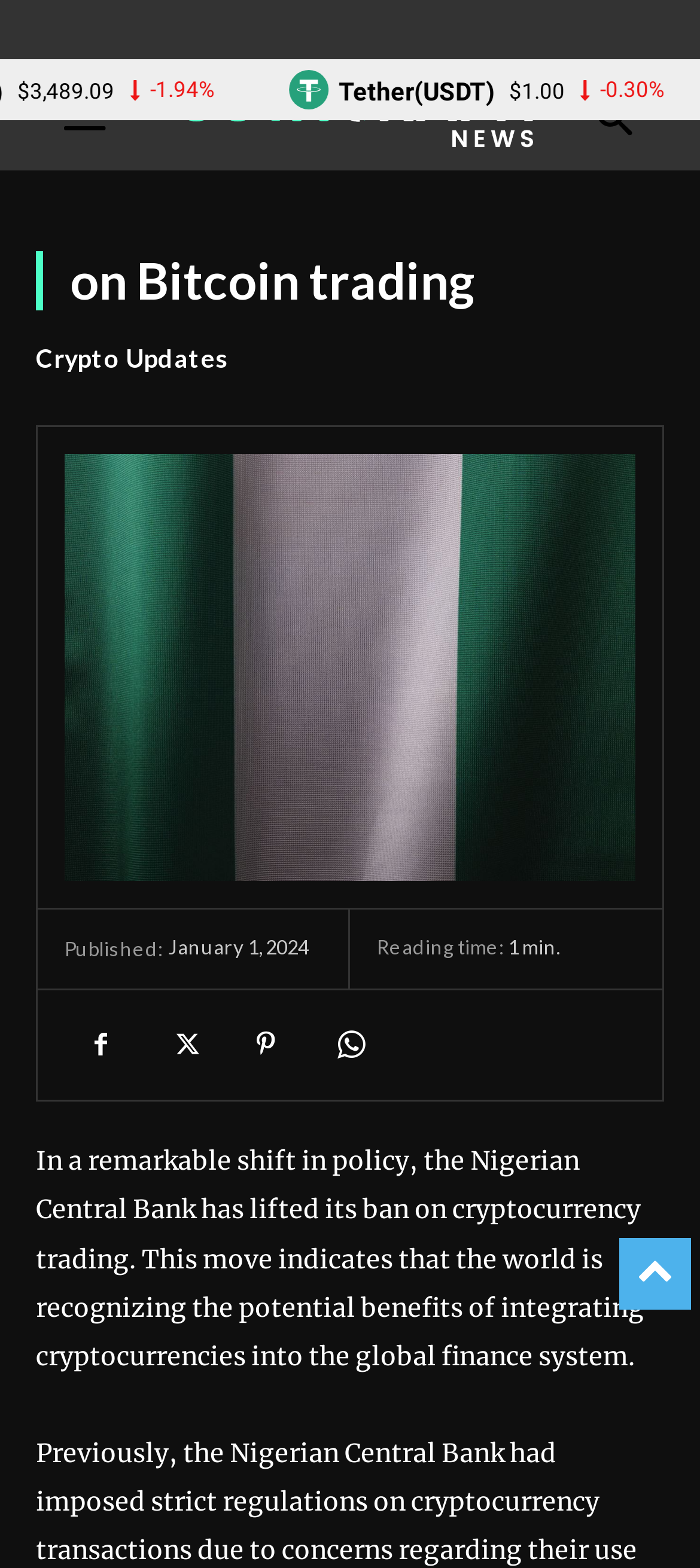Bounding box coordinates are specified in the format (top-left x, top-left y, bottom-right x, bottom-right y). All values are floating point numbers bounded between 0 and 1. Please provide the bounding box coordinate of the region this sentence describes: Crypto Updates

[0.051, 0.217, 0.326, 0.24]